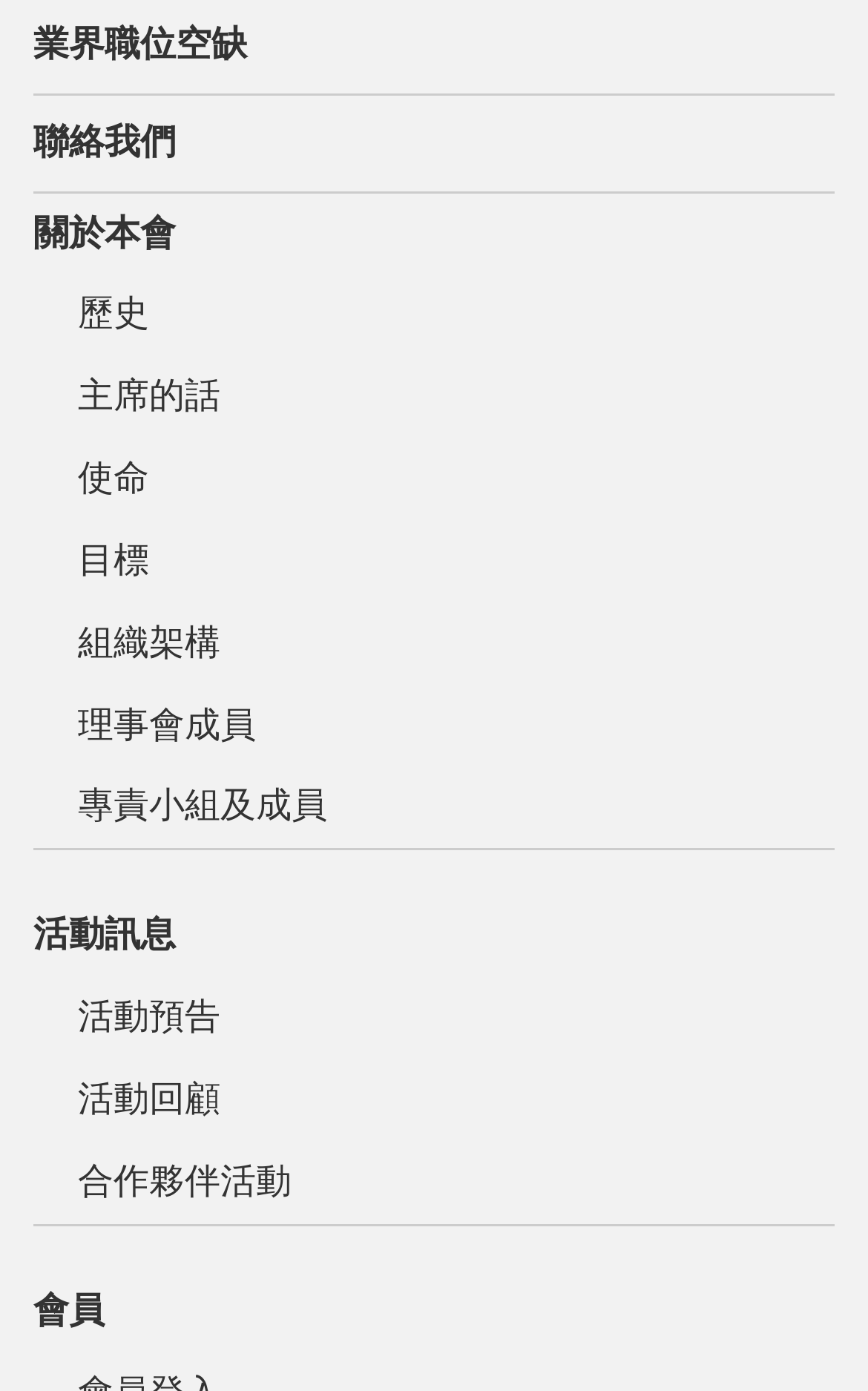Please mark the clickable region by giving the bounding box coordinates needed to complete this instruction: "View the organization's mission".

[0.038, 0.315, 0.962, 0.374]